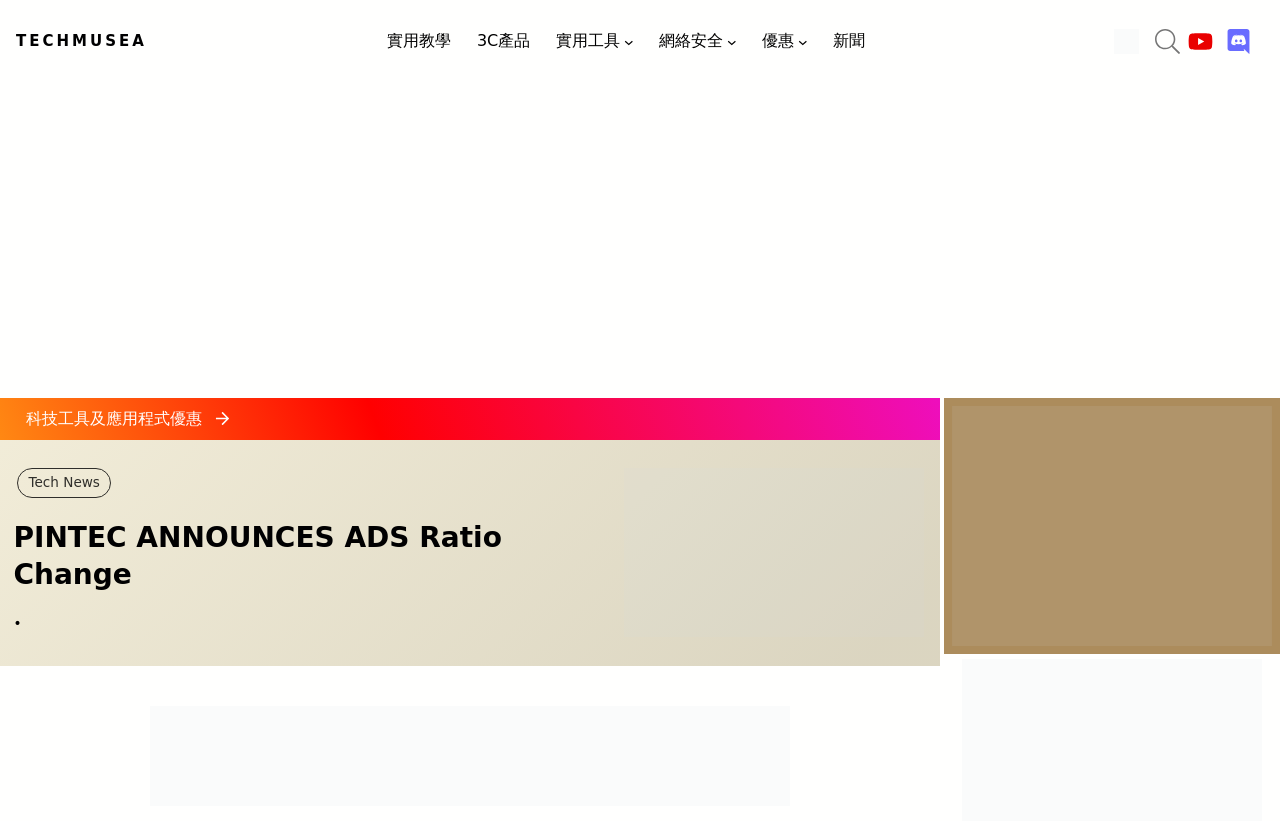How many images are in the webpage?
Please utilize the information in the image to give a detailed response to the question.

There are 7 images in the webpage, including the logo image at the top left corner, 5 images in the links at the bottom of the webpage, and 1 image in the iframe 'Advertisement'.